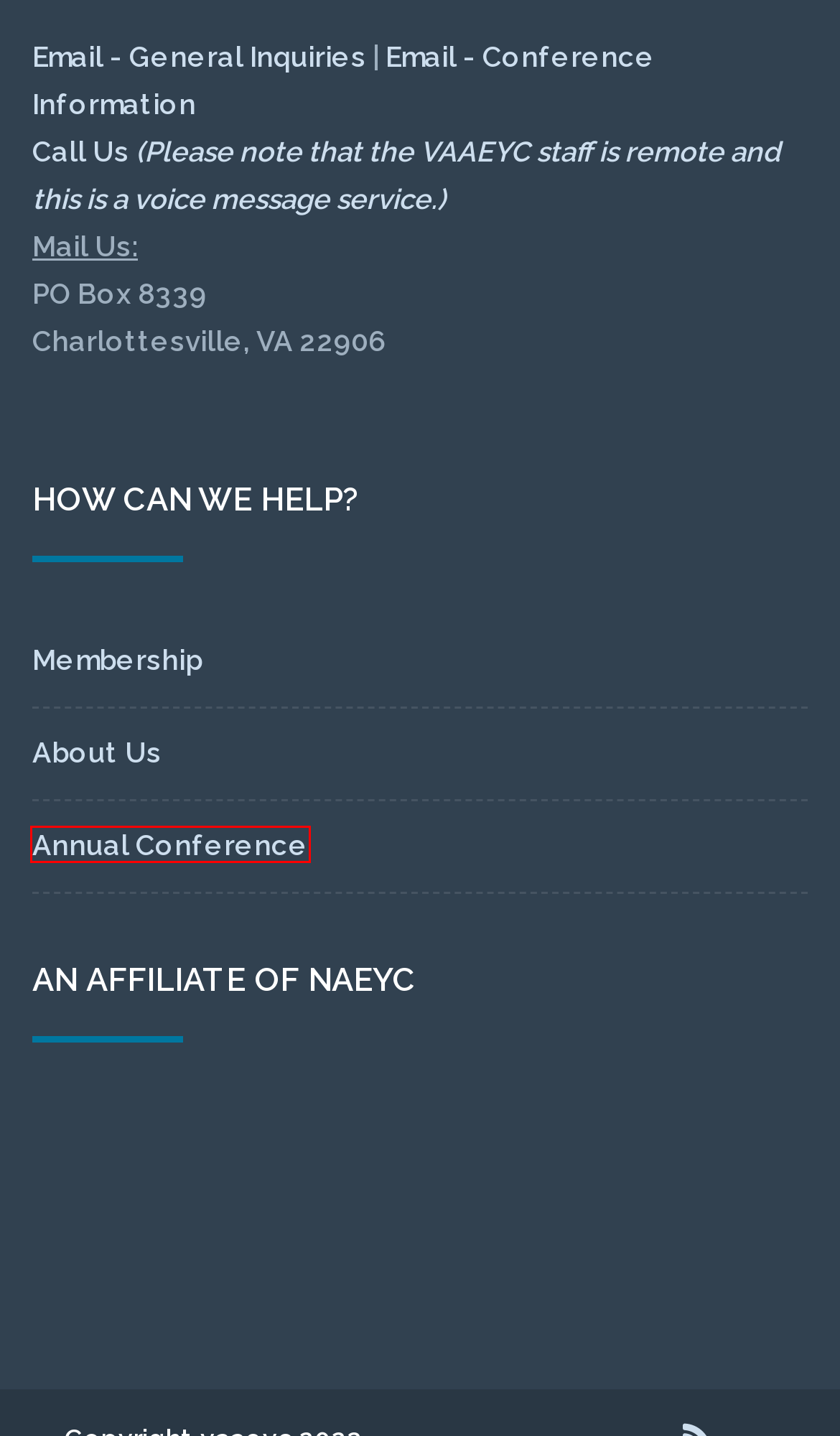You are given a webpage screenshot where a red bounding box highlights an element. Determine the most fitting webpage description for the new page that loads after clicking the element within the red bounding box. Here are the candidates:
A. Home  | SECA
B. A Day in Family Child Care - Virginia Association for the Education of Young Children
C. About Us - Virginia Association for the Education of Young Children
D. NAEYC
E. Membership - Virginia Association for the Education of Young Children
F. Annual Conference - Virginia Association for the Education of Young Children
G. Saturday, March 16, 2024 - Virginia Association for the Education of Young Children
H. Autumn Reading List - Virginia Association for the Education of Young Children

F